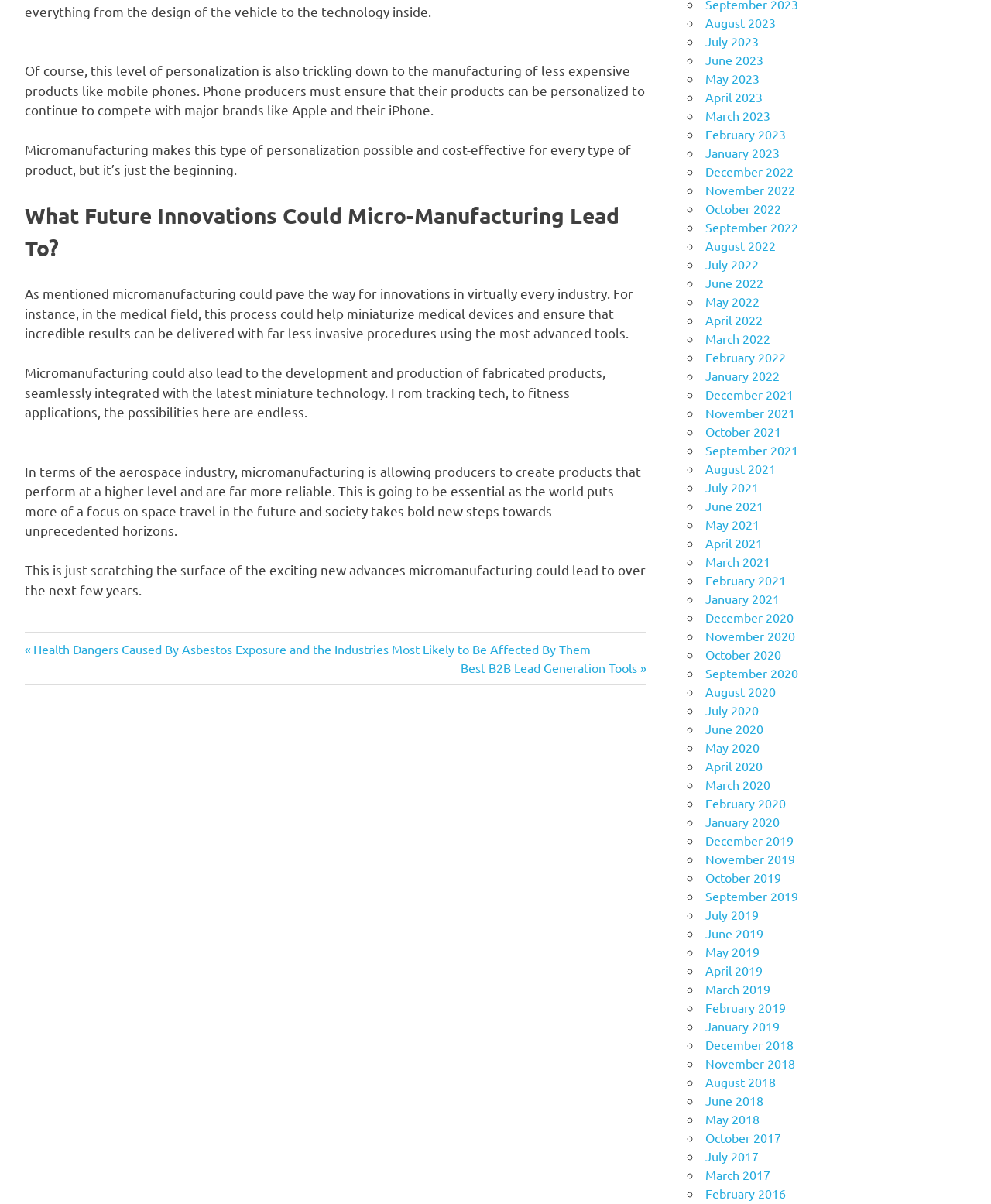Please find the bounding box coordinates of the clickable region needed to complete the following instruction: "Read 'What Future Innovations Could Micro-Manufacturing Lead To?'". The bounding box coordinates must consist of four float numbers between 0 and 1, i.e., [left, top, right, bottom].

[0.025, 0.165, 0.652, 0.219]